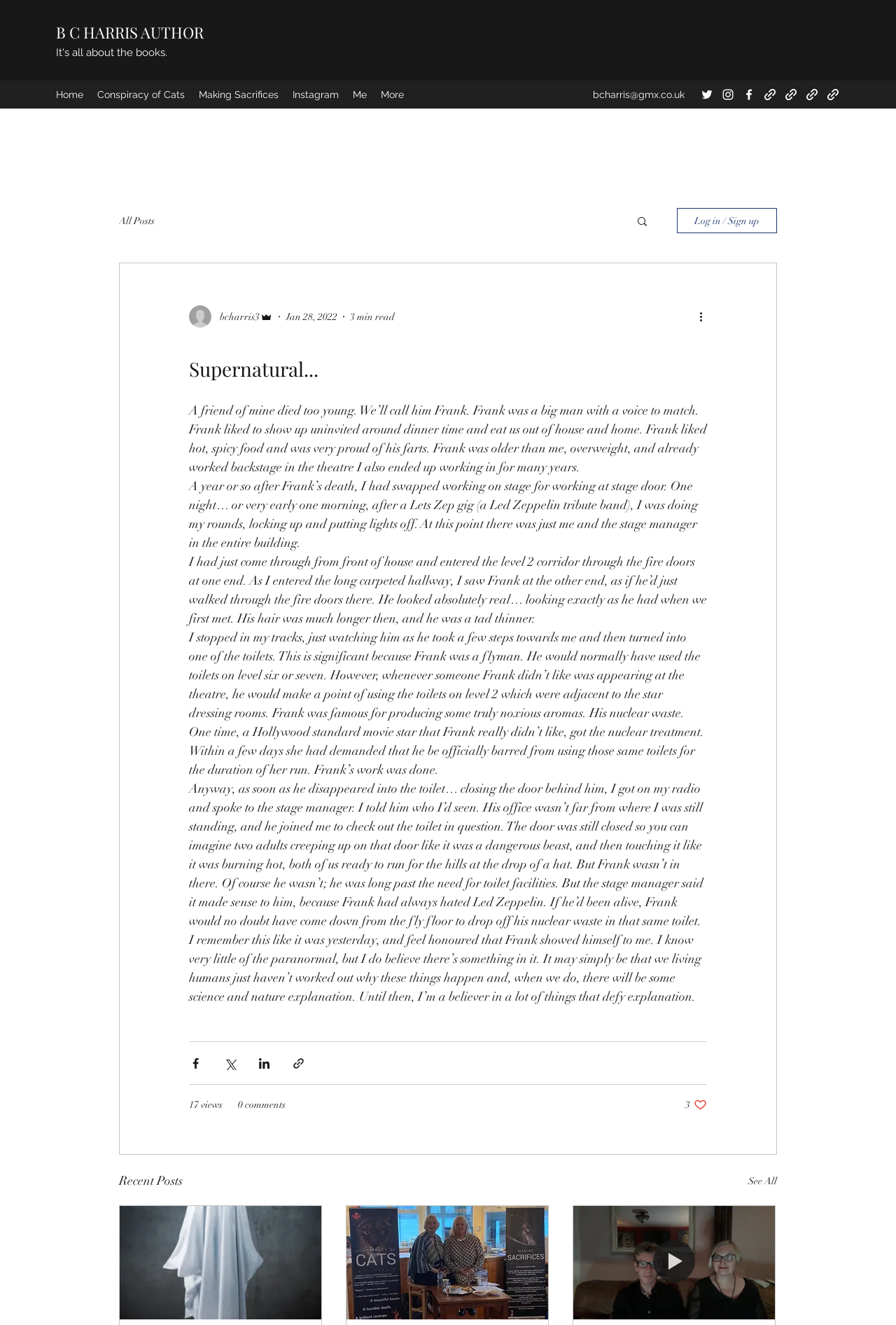What is the name of the Led Zeppelin tribute band mentioned in the post?
Using the information from the image, provide a comprehensive answer to the question.

The name of the Led Zeppelin tribute band can be found in the content of the blog post, where it mentions 'a Lets Zep gig'. This indicates that the band's name is Lets Zep.